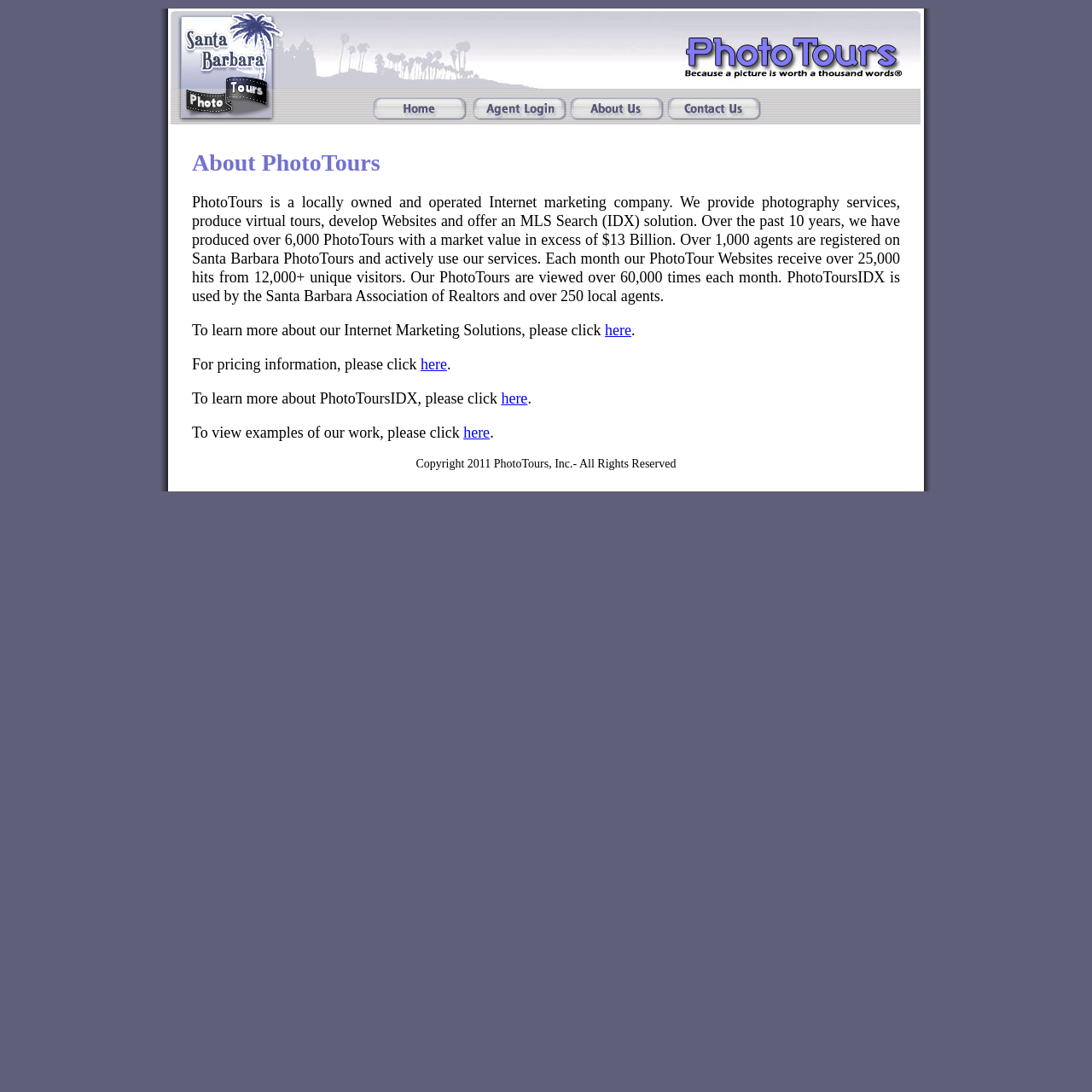What is the purpose of PhotoToursIDX?
Please respond to the question with a detailed and informative answer.

The StaticText element mentions that 'PhotoToursIDX is used by the Santa Barbara Association of Realtors and over 250 local agents.' This indicates that PhotoToursIDX is used by the Santa Barbara Association of Realtors.